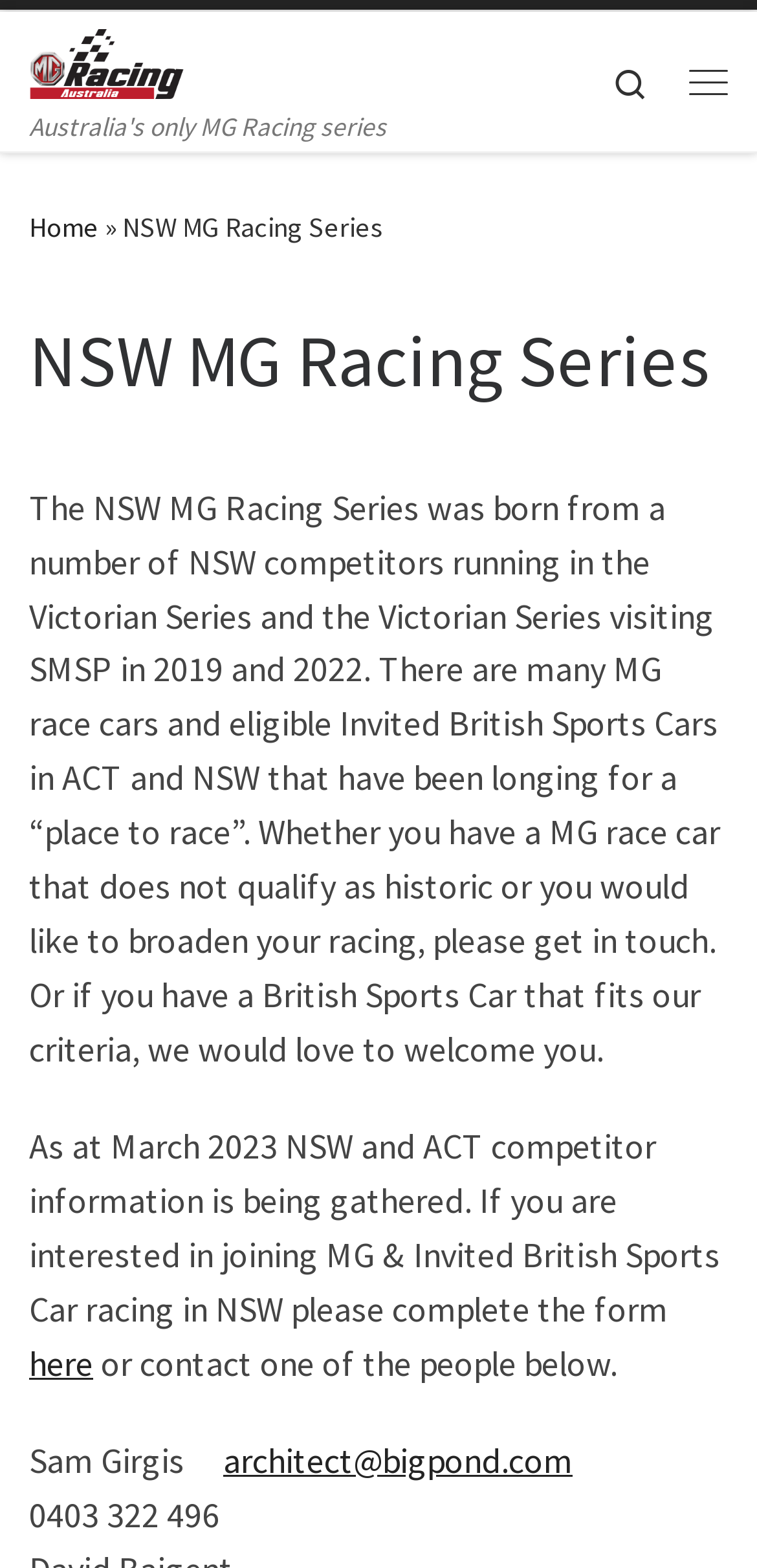Write an extensive caption that covers every aspect of the webpage.

The webpage is about the NSW MG Racing Championship, specifically the NSW MG Racing Series. At the top left, there is a link to "Skip to content". Next to it, there is a link to "MG Racing Australia | Australia's only MG Racing series" with a small "Back home" icon. On the top right, there is a search icon and a menu button.

Below the top navigation, there is a main section with a heading "NSW MG Racing Series". The heading is followed by a paragraph of text that explains the origin of the NSW MG Racing Series, its purpose, and its eligibility criteria. The text also invites interested individuals to get in touch.

Further down, there is another paragraph of text that provides an update on the gathering of competitor information as of March 2023. It also includes a link to a form for those interested in joining the racing series. Below the link, there is a list of contact information, including a name, email address, and phone number.

Throughout the page, there are a total of 5 links, 1 image, 1 button, and 7 static text elements. The layout is organized, with clear headings and concise text, making it easy to navigate and understand the content.